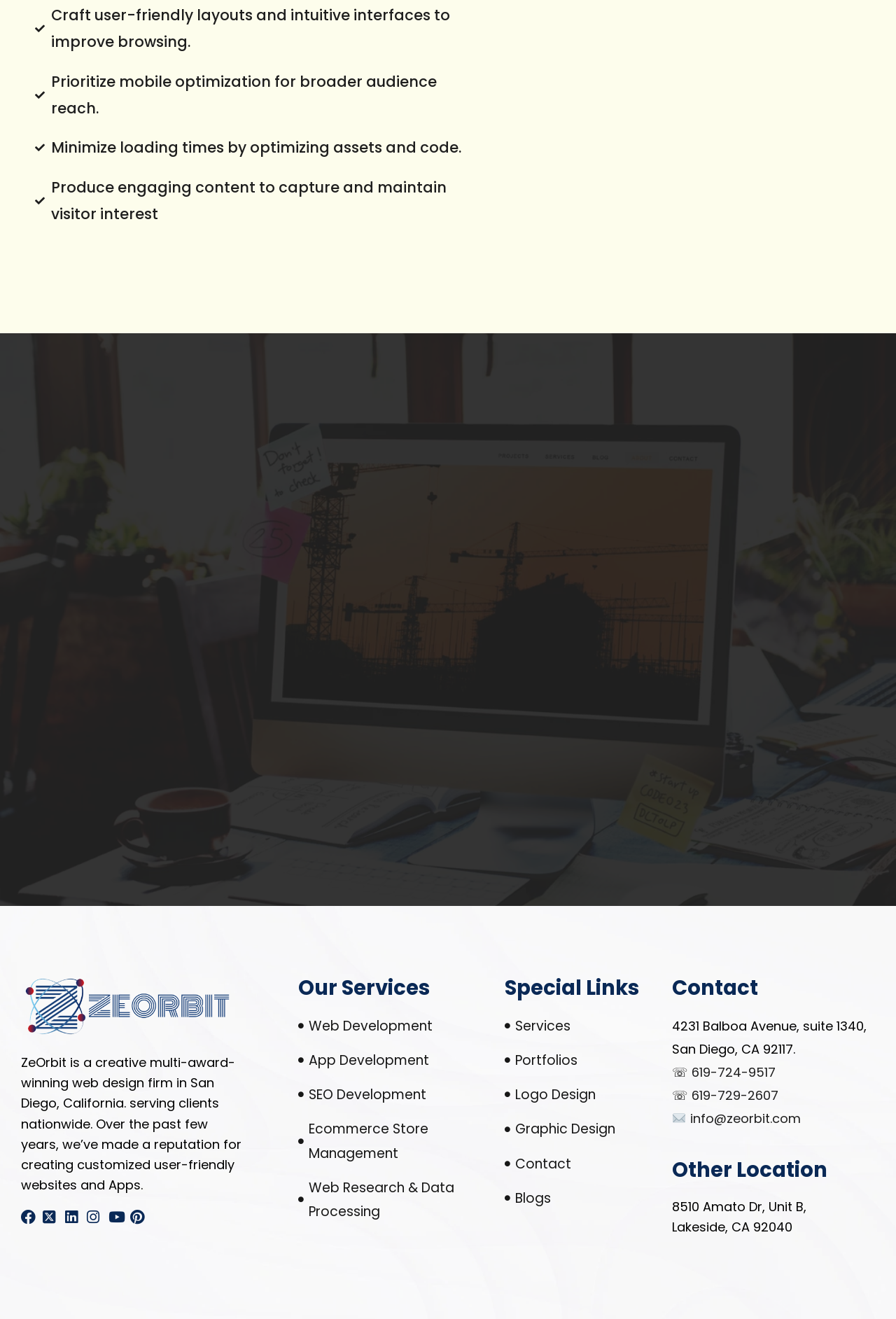What services does the company offer?
Can you provide a detailed and comprehensive answer to the question?

The services are listed under the 'Our Services' heading, which includes links to Web Development, App Development, SEO Development, Ecommerce Store Management, and Web Research & Data Processing.